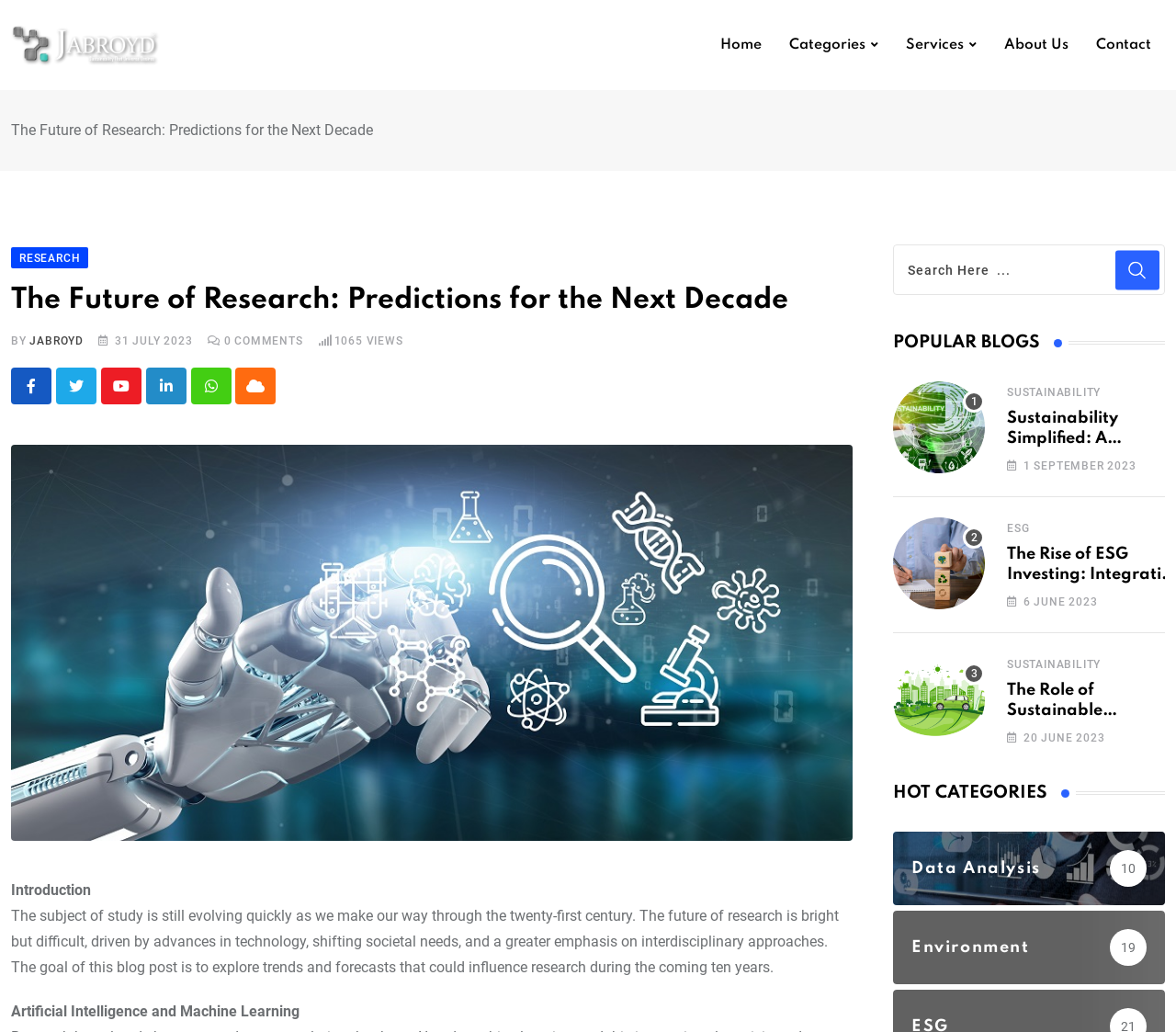Who is the author of the blog post 'The Future of Research: Predictions for the Next Decade'?
Respond to the question with a single word or phrase according to the image.

JABROYD